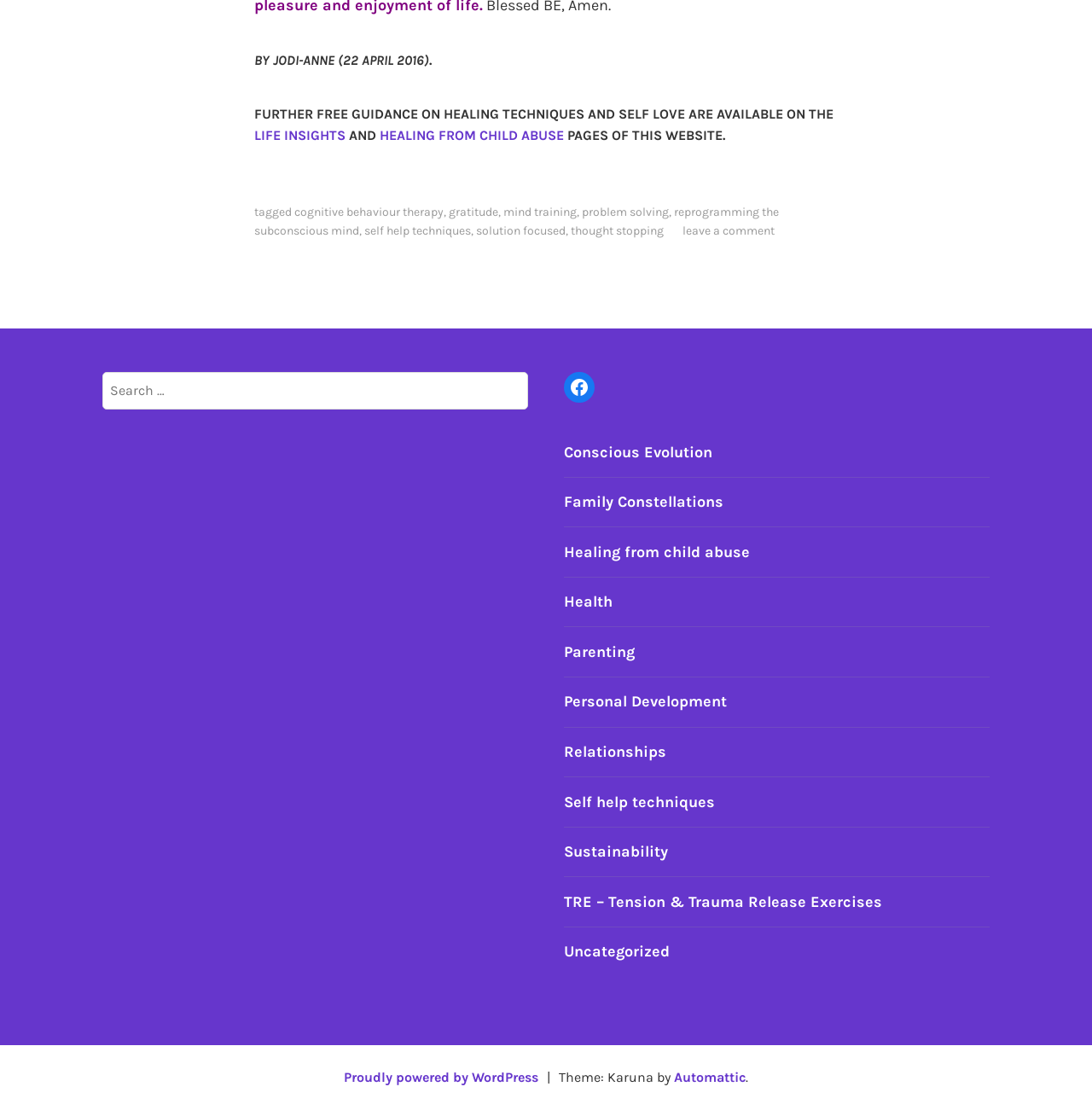Given the description of the UI element: "Health", predict the bounding box coordinates in the form of [left, top, right, bottom], with each value being a float between 0 and 1.

[0.516, 0.534, 0.561, 0.551]